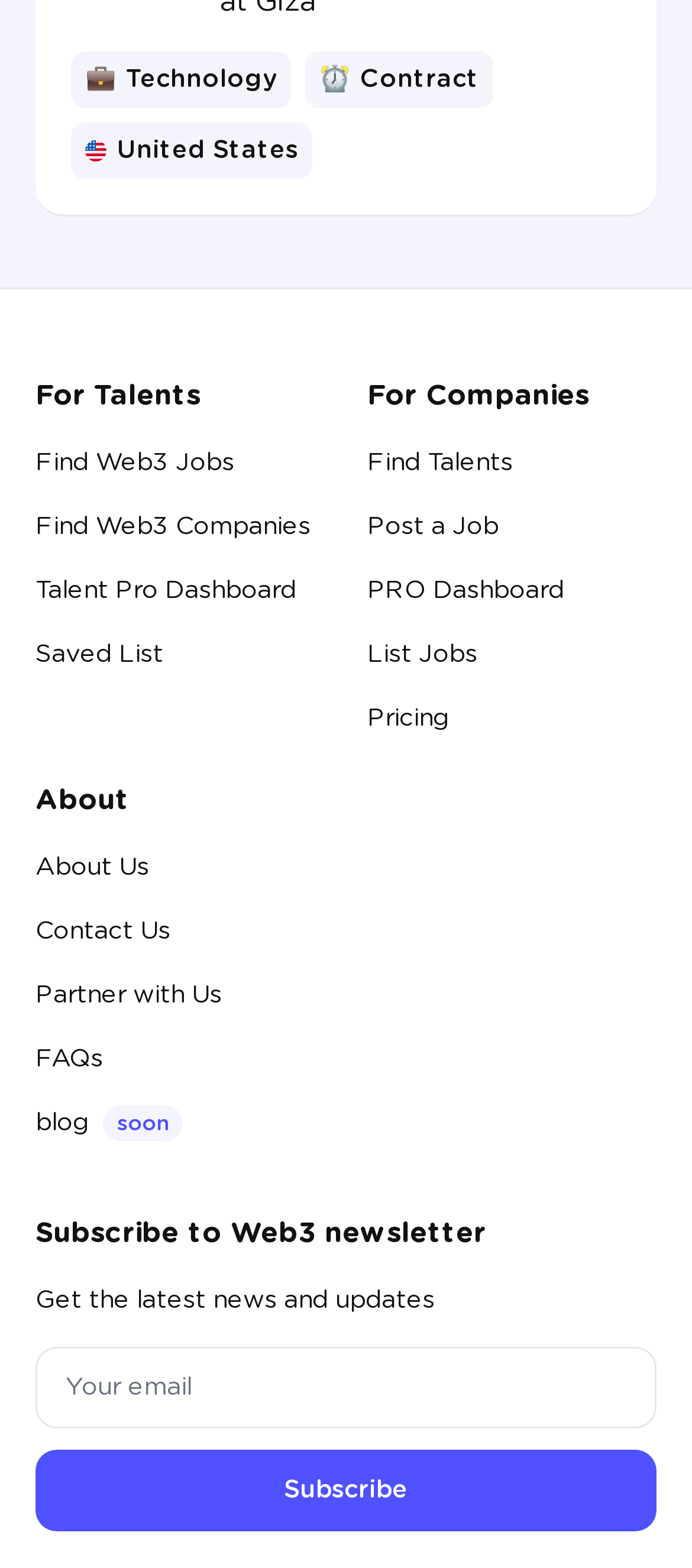Identify the bounding box coordinates of the section to be clicked to complete the task described by the following instruction: "Enter your email". The coordinates should be four float numbers between 0 and 1, formatted as [left, top, right, bottom].

[0.051, 0.859, 0.949, 0.911]